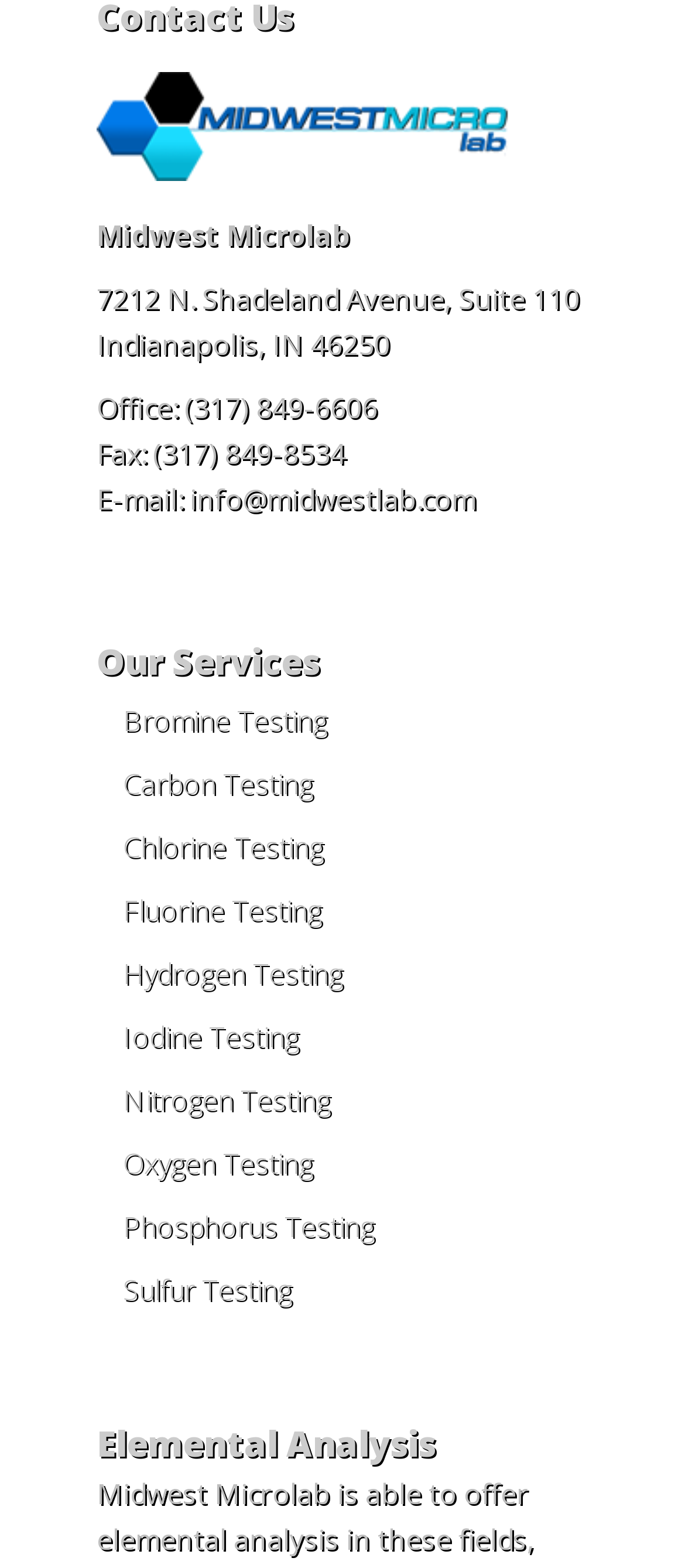Extract the bounding box coordinates for the HTML element that matches this description: "Fluorine Testing". The coordinates should be four float numbers between 0 and 1, i.e., [left, top, right, bottom].

[0.179, 0.568, 0.469, 0.593]